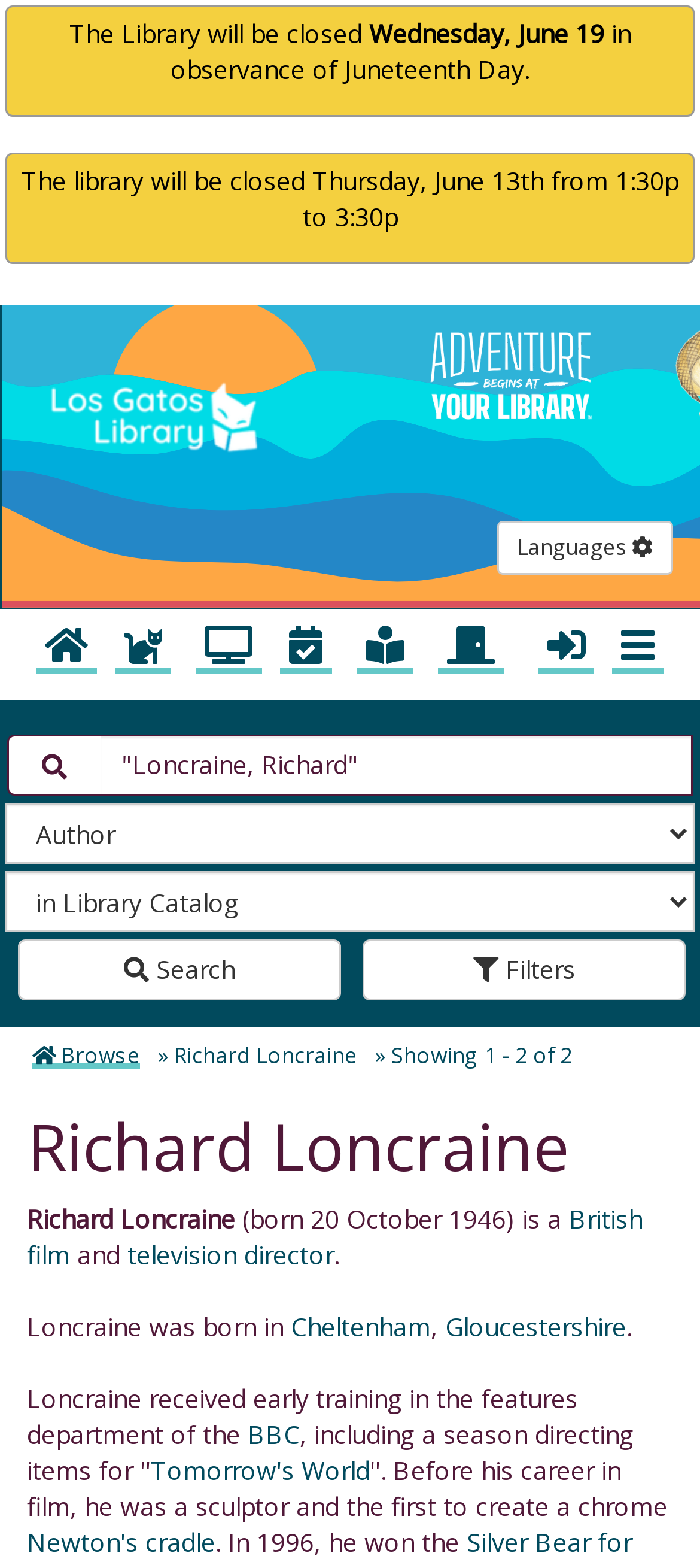What is the date of Juneteenth Day?
Refer to the image and provide a detailed answer to the question.

I found the answer by looking at the alert element that mentions the library will be closed on 'Wednesday, June 19' in observance of Juneteenth Day.